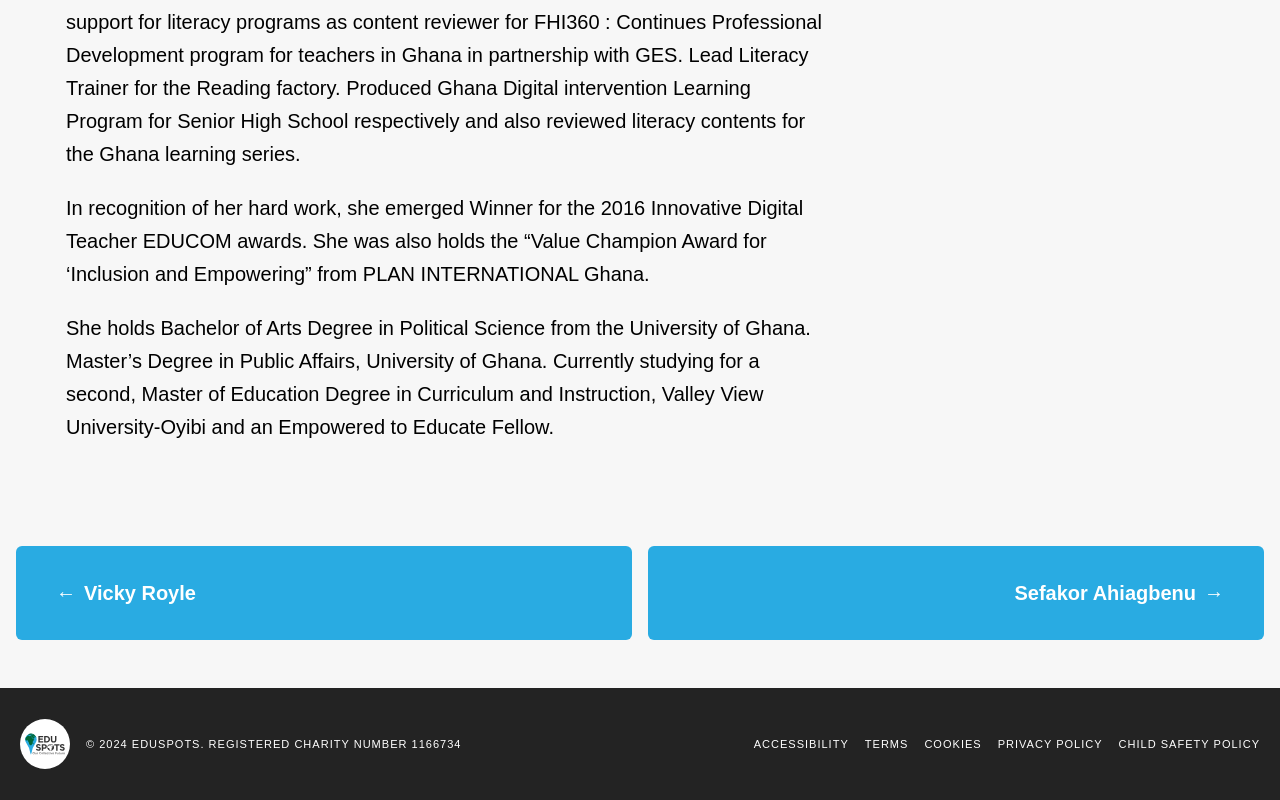Who is the person mentioned before?
Provide an in-depth and detailed answer to the question.

The link element with ID 208 has the text '← Vicky Royle', indicating that Vicky Royle is the person mentioned before the current person in the sequence.